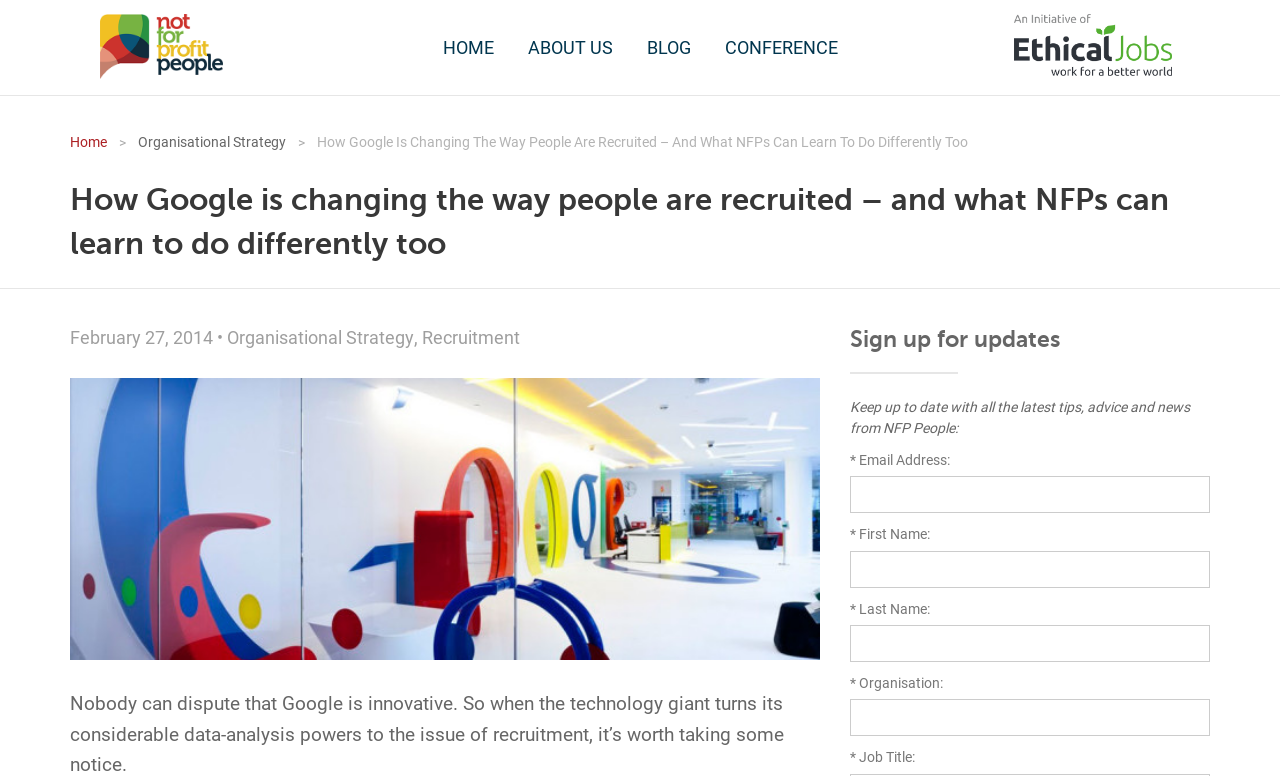What is the purpose of the form at the bottom?
Refer to the image and give a detailed response to the question.

The purpose of the form at the bottom can be determined by reading the heading 'Sign up for updates' and the text 'Keep up to date with all the latest tips, advice and news from NFP People:' which is located above the form.